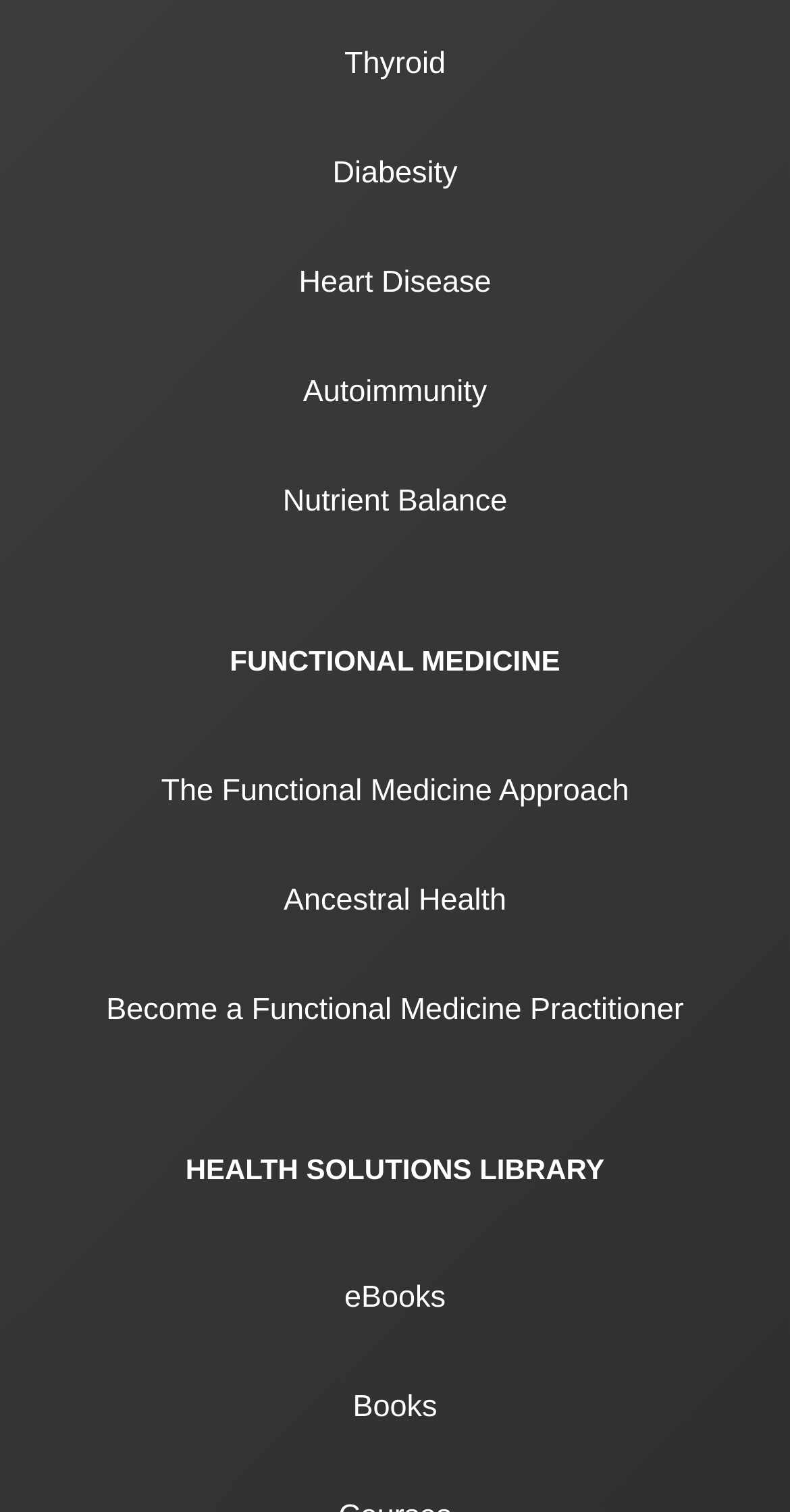What is the first health condition listed? Observe the screenshot and provide a one-word or short phrase answer.

Thyroid